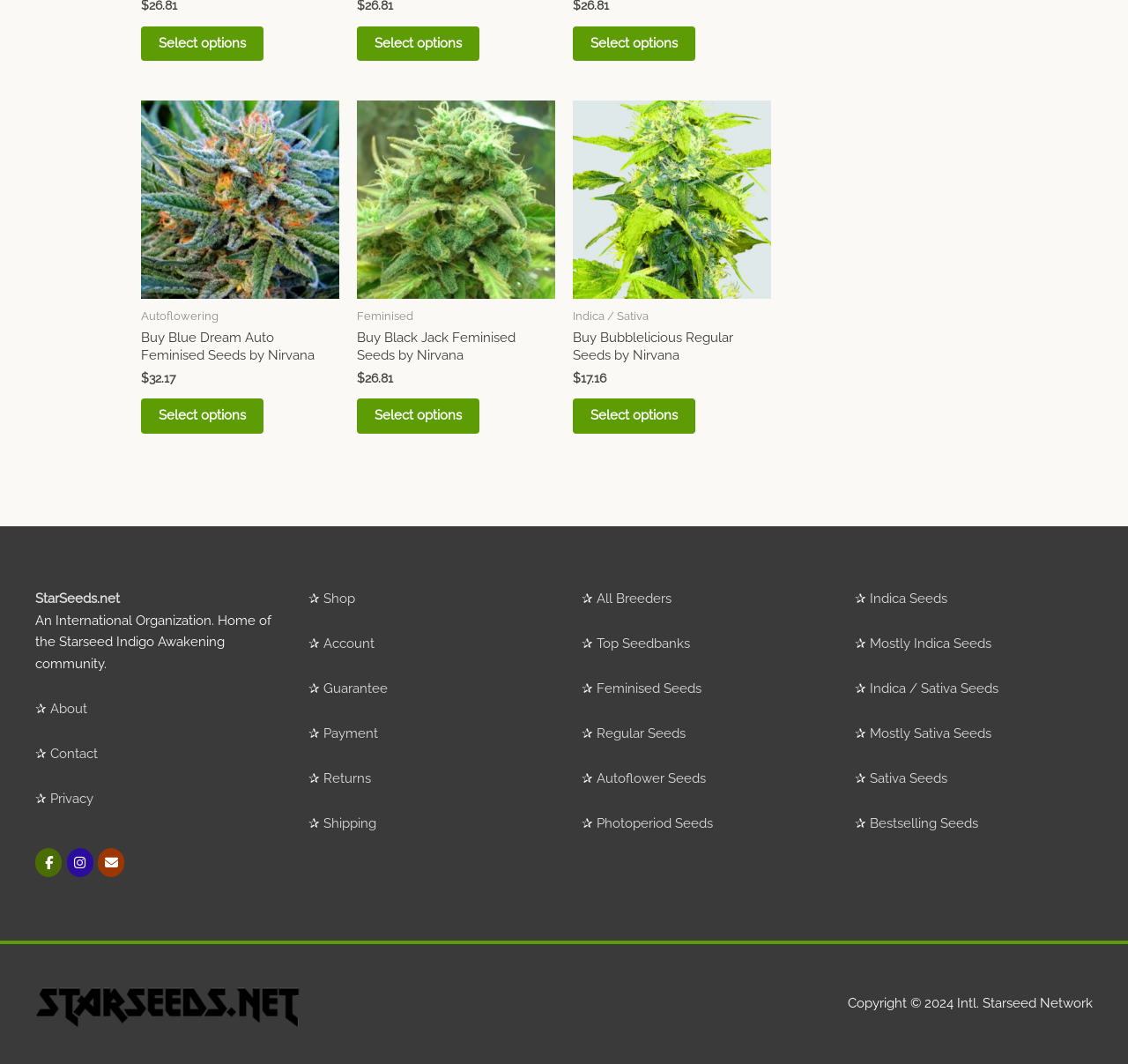Give a one-word or one-phrase response to the question: 
What is the organization mentioned at the bottom of the webpage?

Intl. Starseed Network